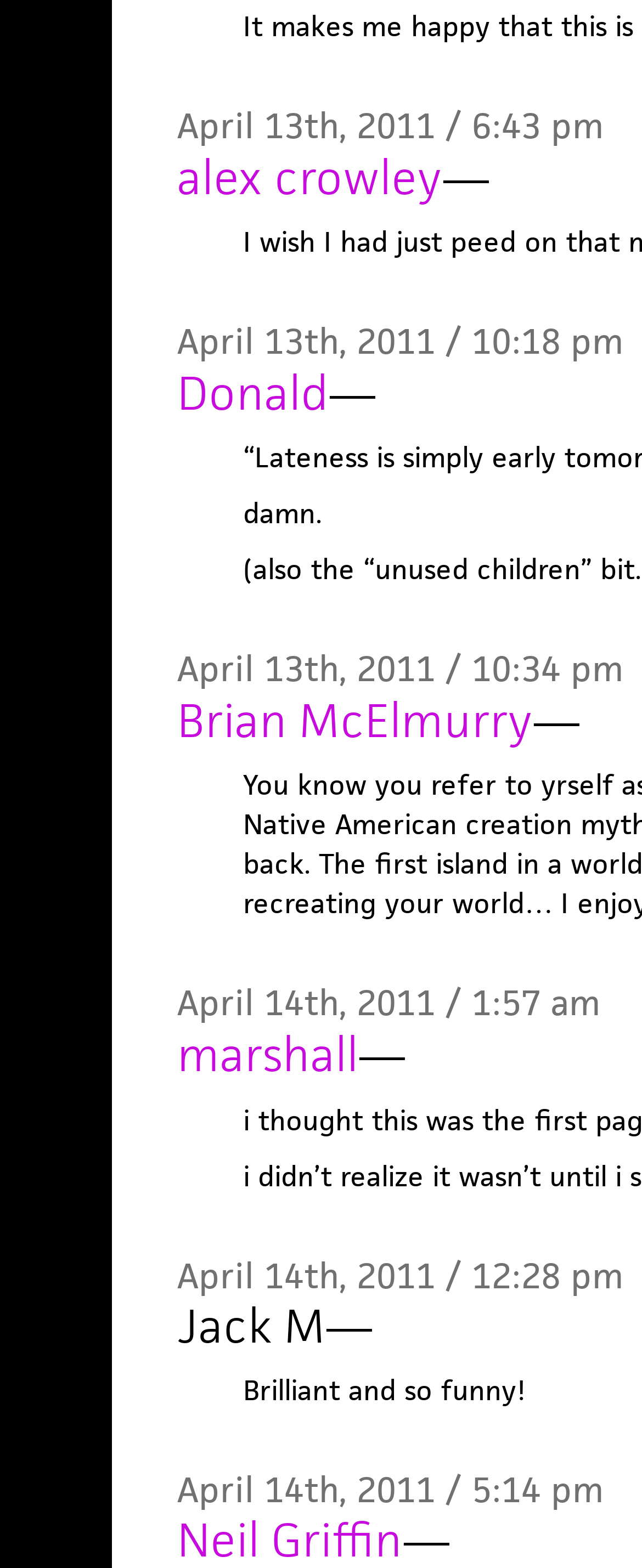Are the comments sorted in chronological order?
From the image, respond using a single word or phrase.

Yes